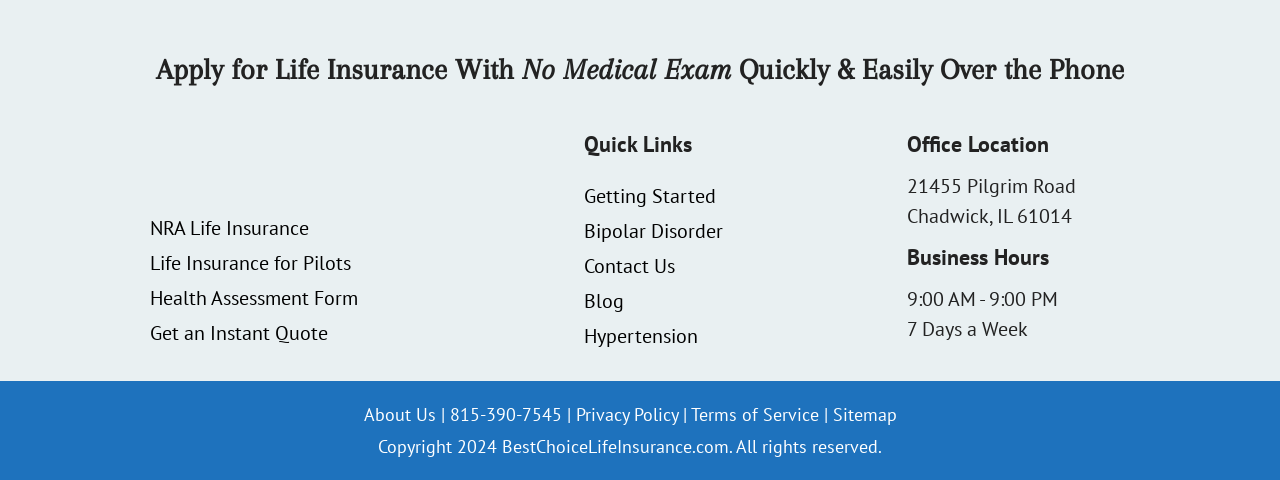Answer the question in a single word or phrase:
What is the address of the office?

21455 Pilgrim Road, Chadwick, IL 61014